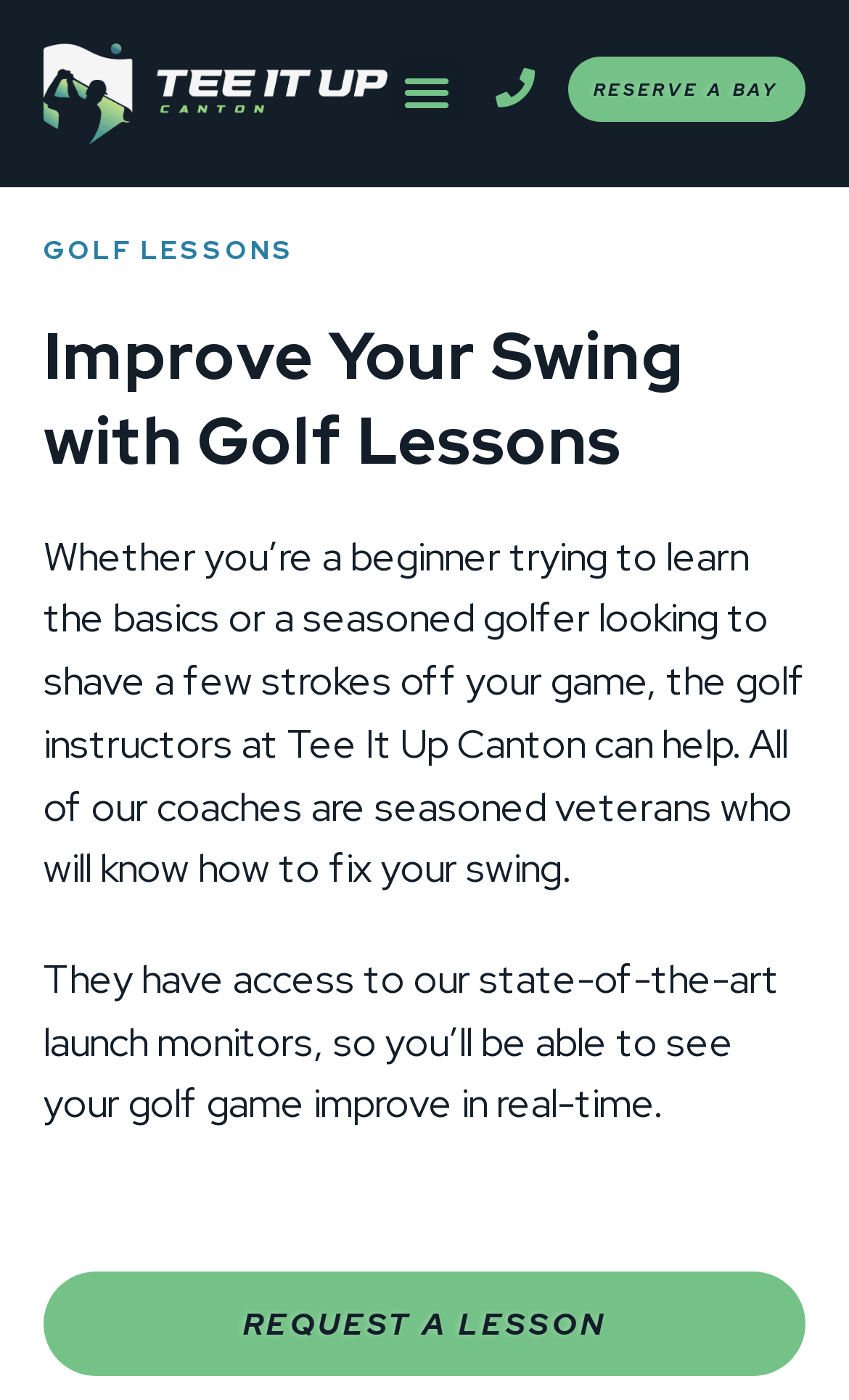Provide a one-word or brief phrase answer to the question:
What is the focus of the golf lessons?

Improving swing